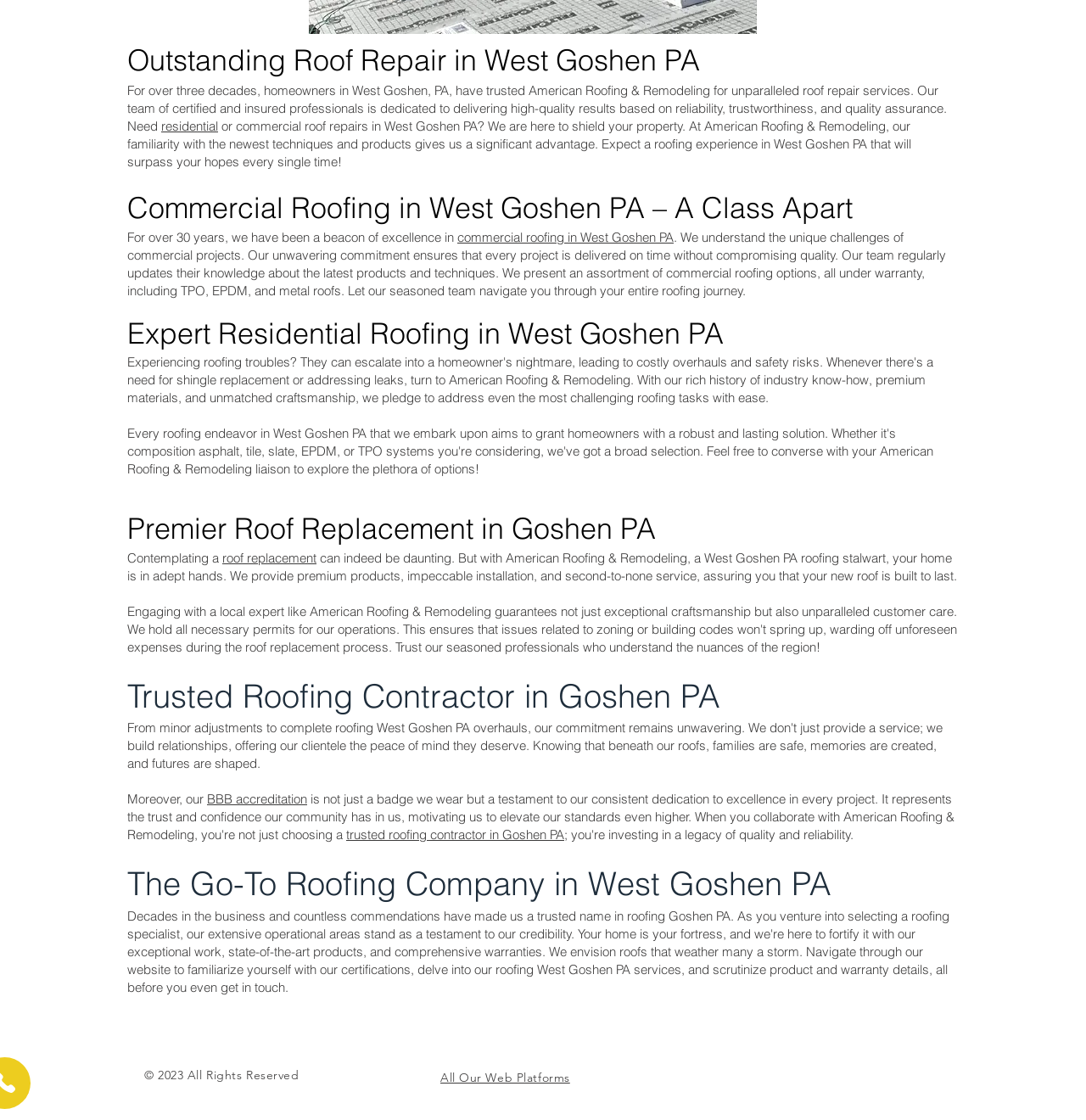Please identify the bounding box coordinates of the element that needs to be clicked to perform the following instruction: "Click on 'residential' link".

[0.148, 0.105, 0.201, 0.12]